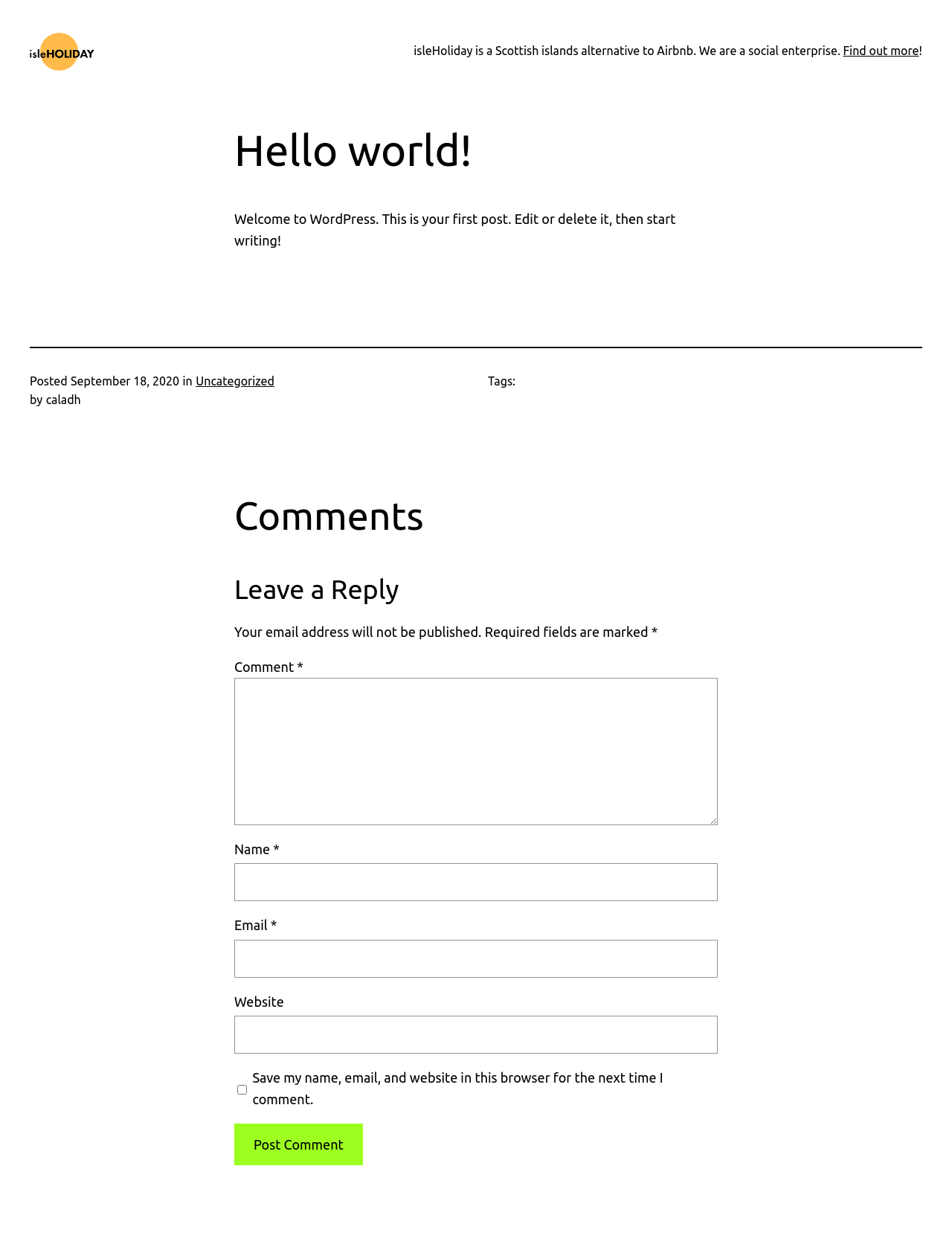Find the bounding box coordinates of the element's region that should be clicked in order to follow the given instruction: "Click on 'Uncategorized'". The coordinates should consist of four float numbers between 0 and 1, i.e., [left, top, right, bottom].

[0.206, 0.297, 0.288, 0.308]